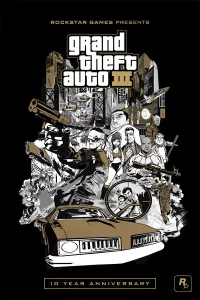How many years have passed since the game's initial release?
Based on the visual, give a brief answer using one word or a short phrase.

10 years